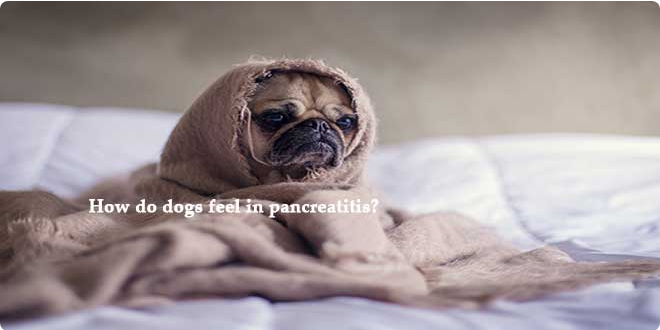What is the emotional state of the dog?
Answer the question with a single word or phrase, referring to the image.

Discomfort and sadness